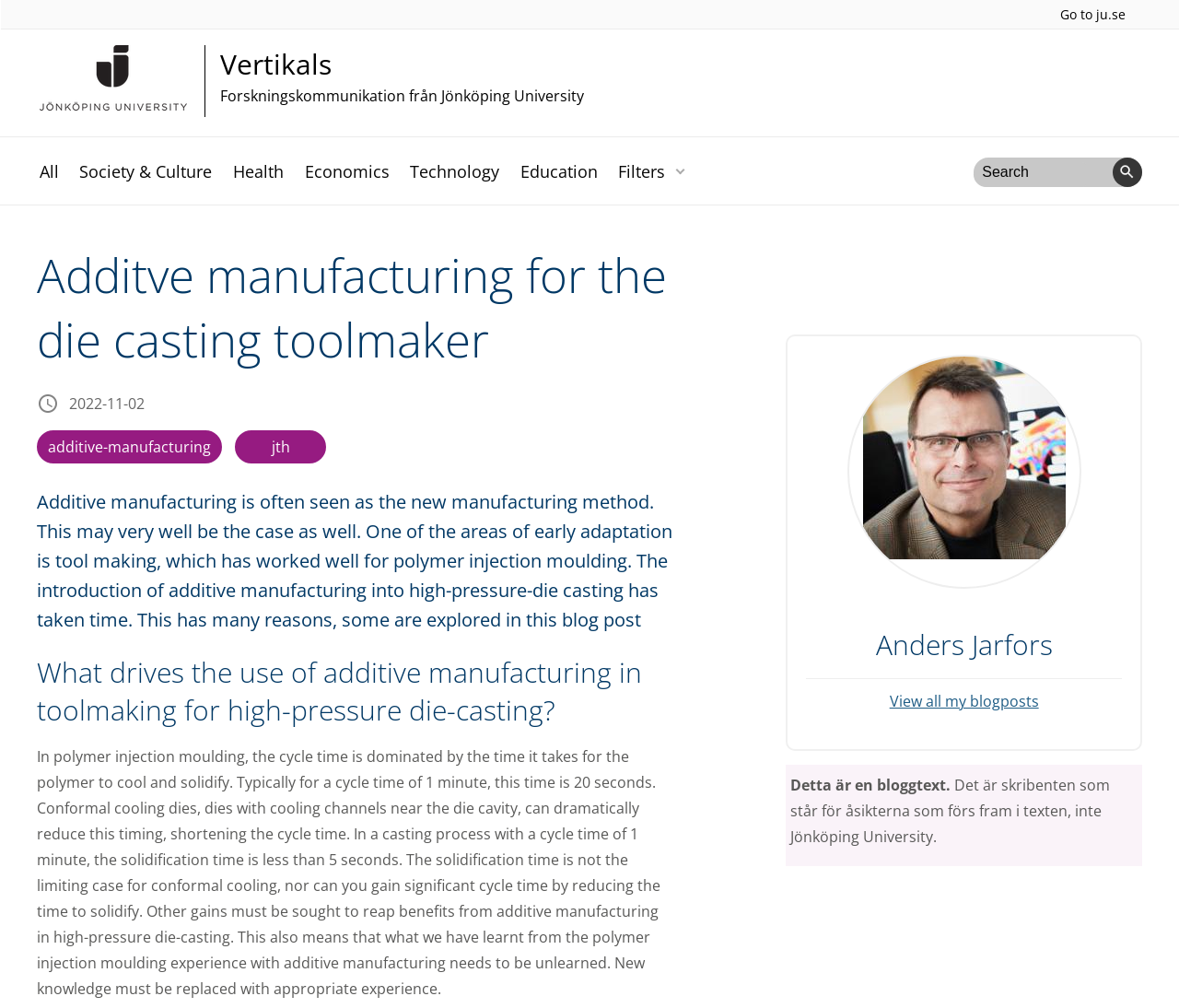What is the topic of the blog post?
Using the image as a reference, answer the question in detail.

The topic of the blog post is inferred from the heading 'Additve manufacturing for the die casting toolmaker' and the text 'Additive manufacturing is often seen as the new manufacturing method. This may very well be the case as well. One of the areas of early adaptation is tool making, which has worked well for polymer injection moulding.'.